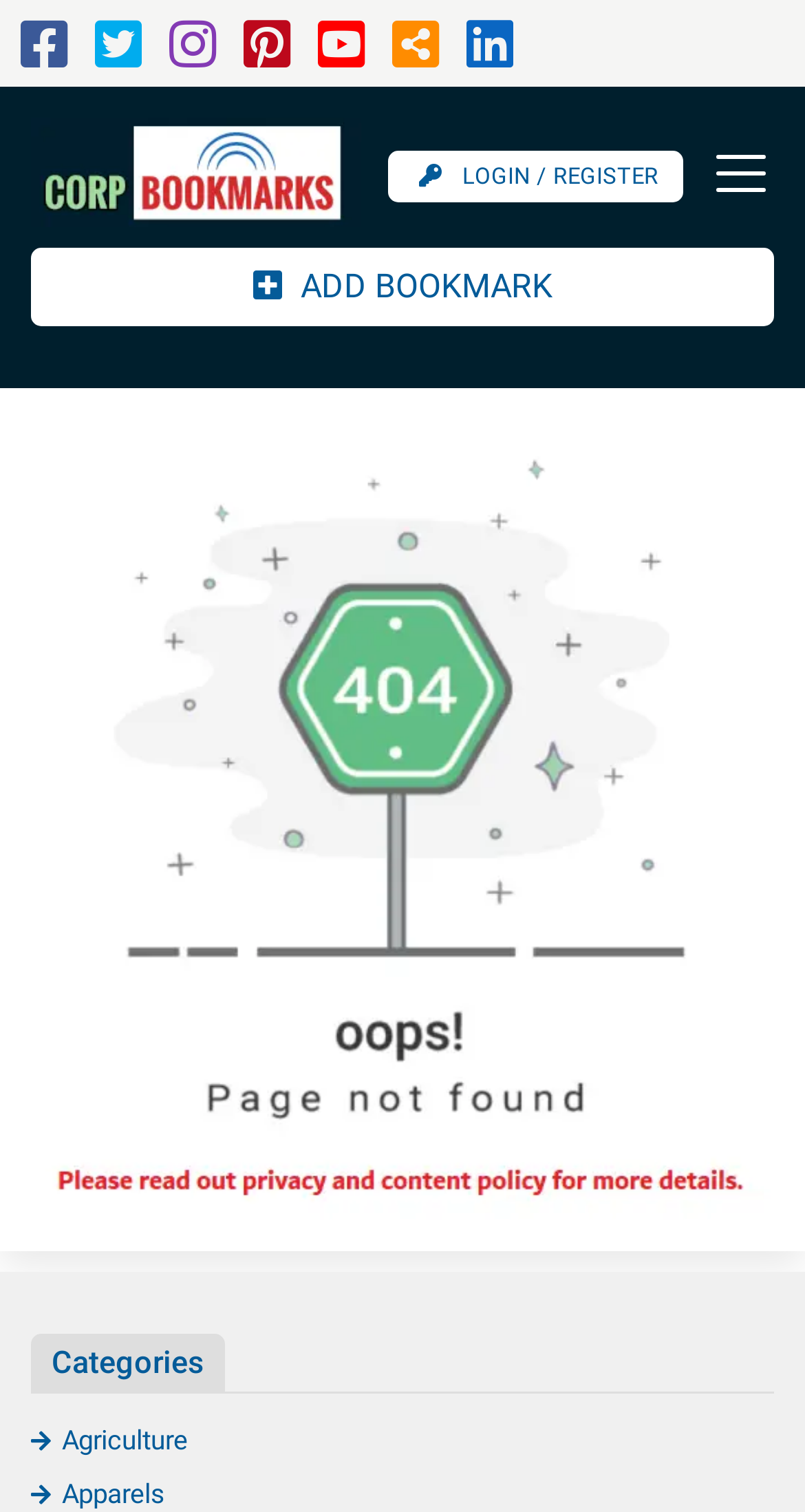Determine the bounding box coordinates of the clickable element necessary to fulfill the instruction: "Login or register". Provide the coordinates as four float numbers within the 0 to 1 range, i.e., [left, top, right, bottom].

[0.482, 0.099, 0.849, 0.133]